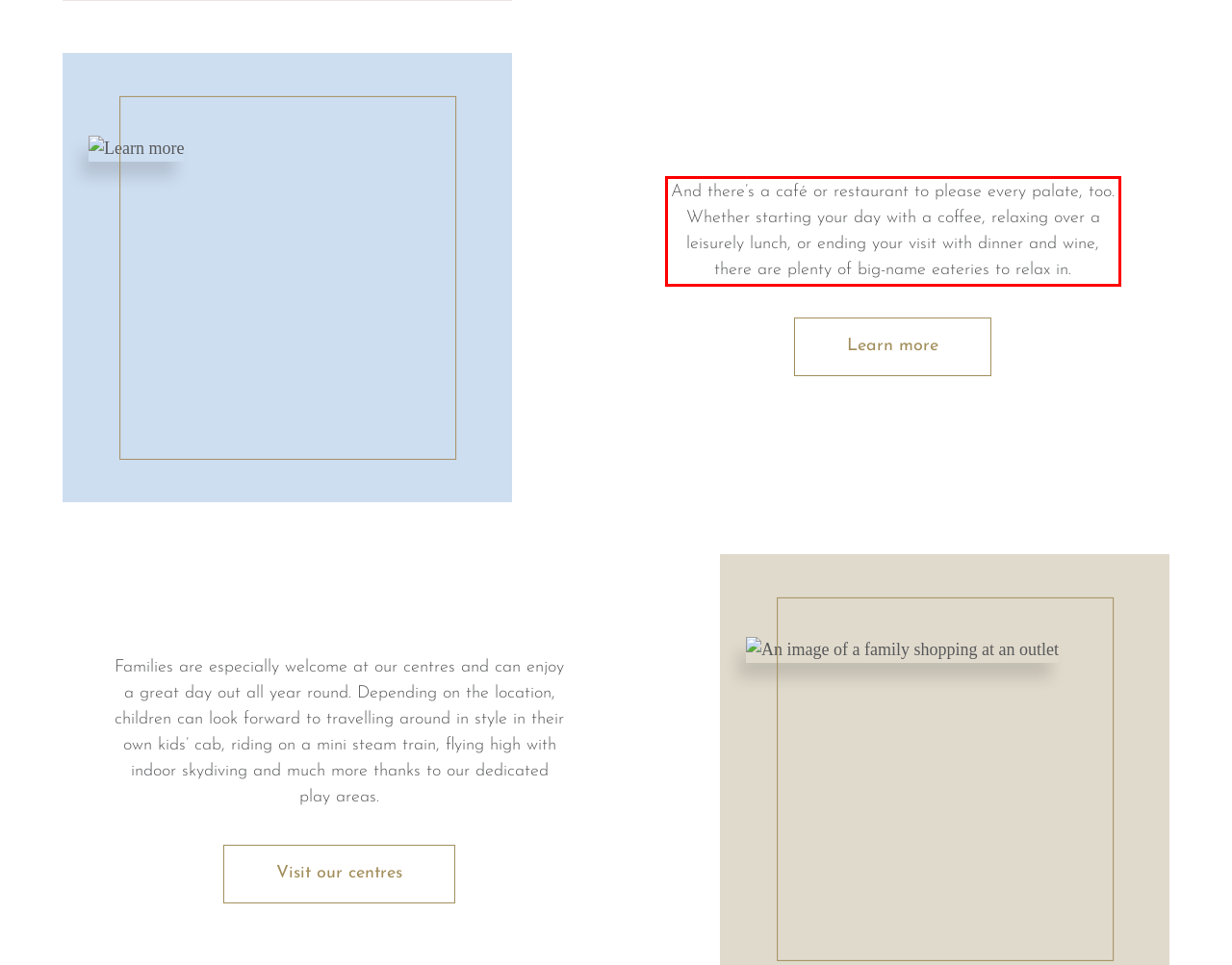Given a webpage screenshot, identify the text inside the red bounding box using OCR and extract it.

And there’s a café or restaurant to please every palate, too. Whether starting your day with a coffee, relaxing over a leisurely lunch, or ending your visit with dinner and wine, there are plenty of big-name eateries to relax in.